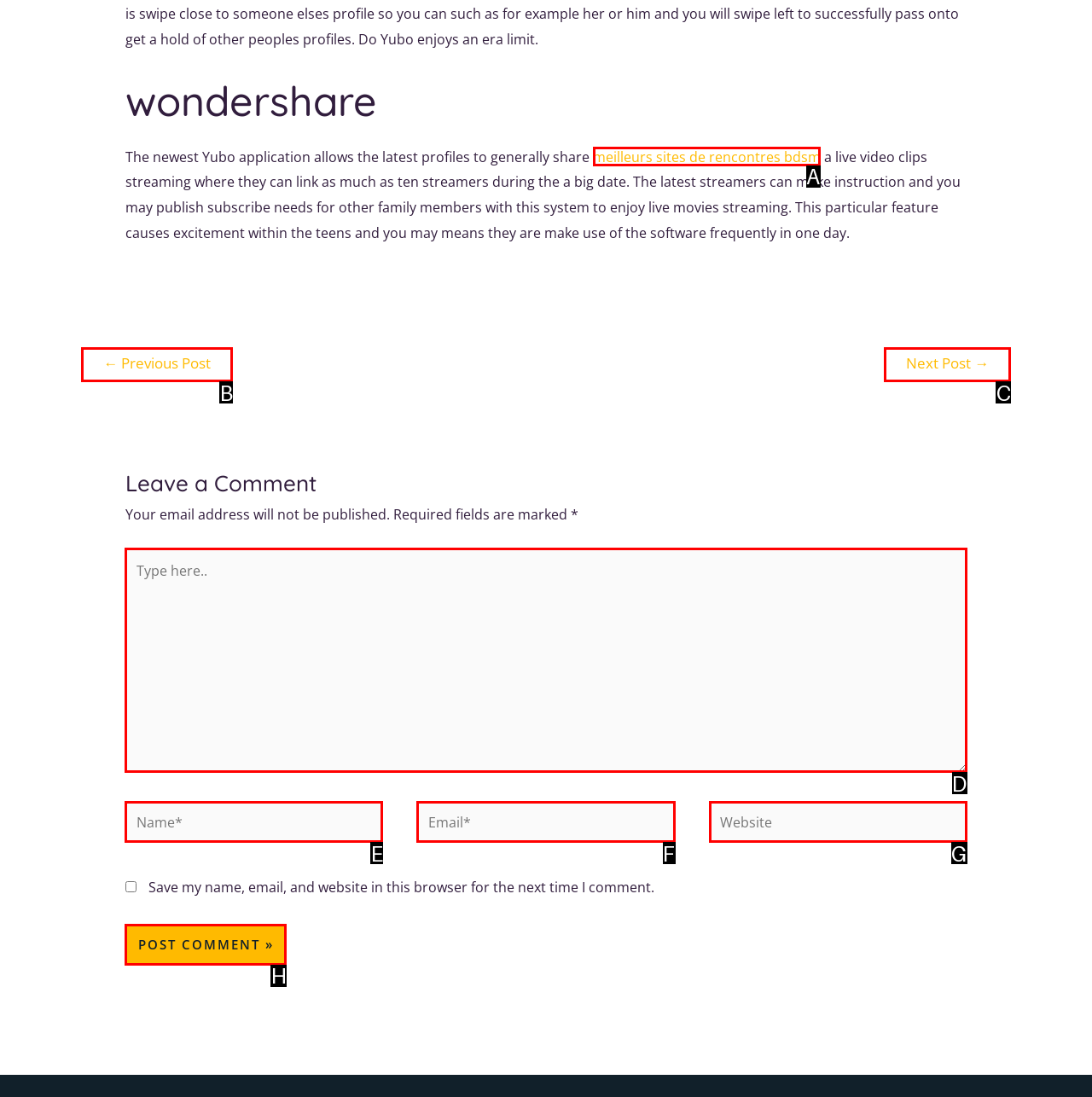Among the marked elements in the screenshot, which letter corresponds to the UI element needed for the task: Click on the 'meilleurs sites de rencontres bdsm' link?

A